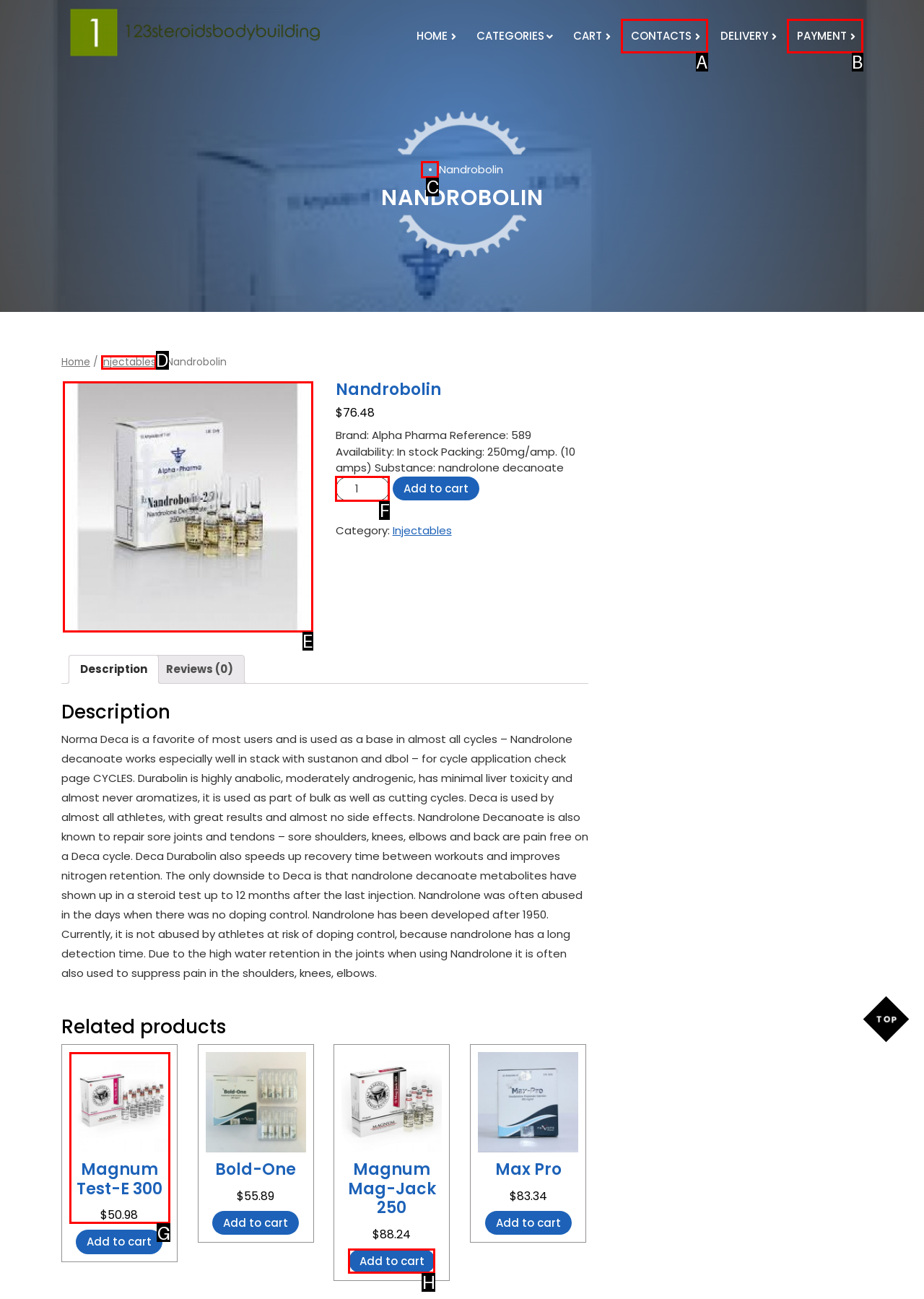Find the appropriate UI element to complete the task: Check related product 'Magnum Test-E 300'. Indicate your choice by providing the letter of the element.

G